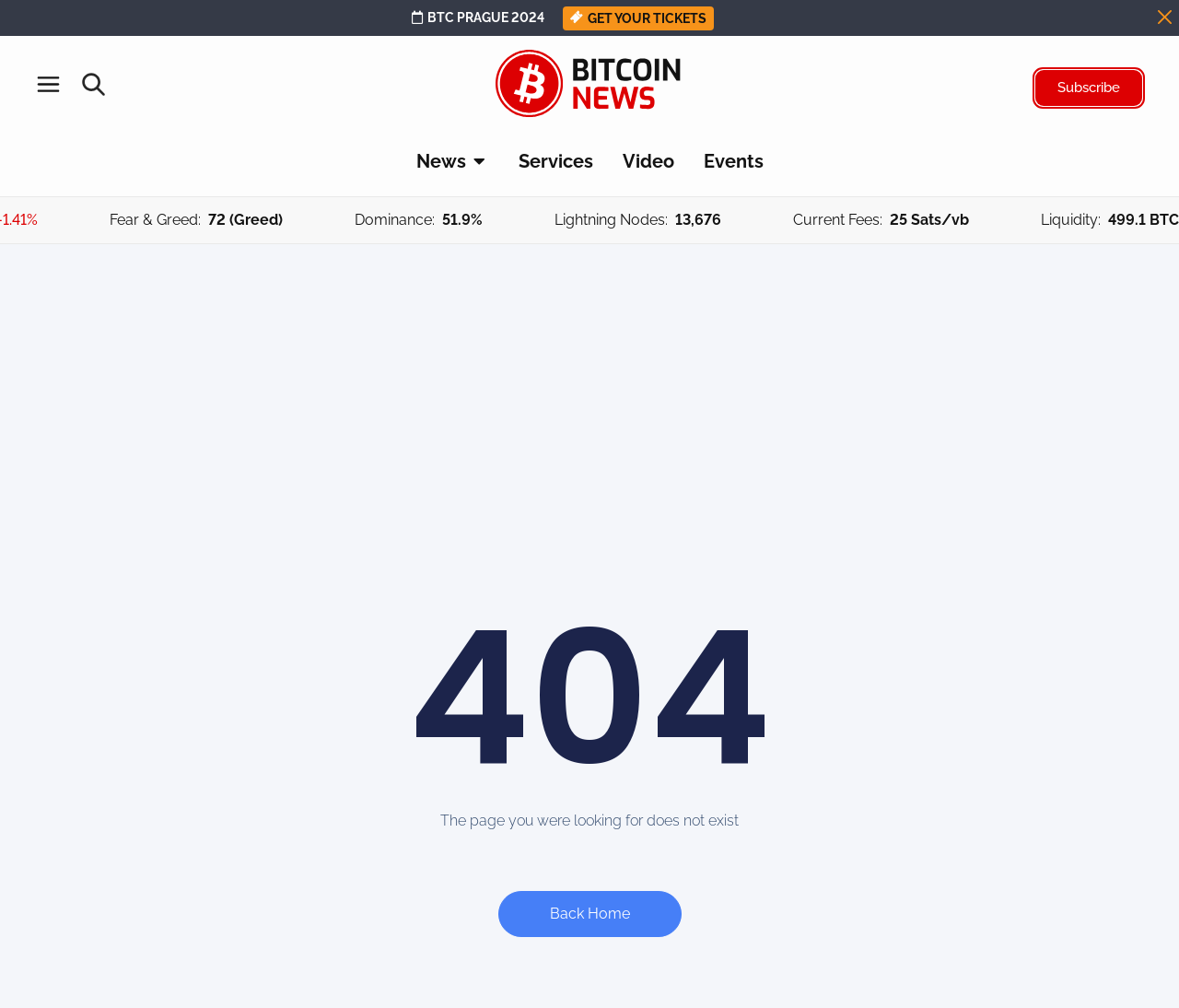Please answer the following question using a single word or phrase: 
What is the logo of the website?

Bitcoin News Logo